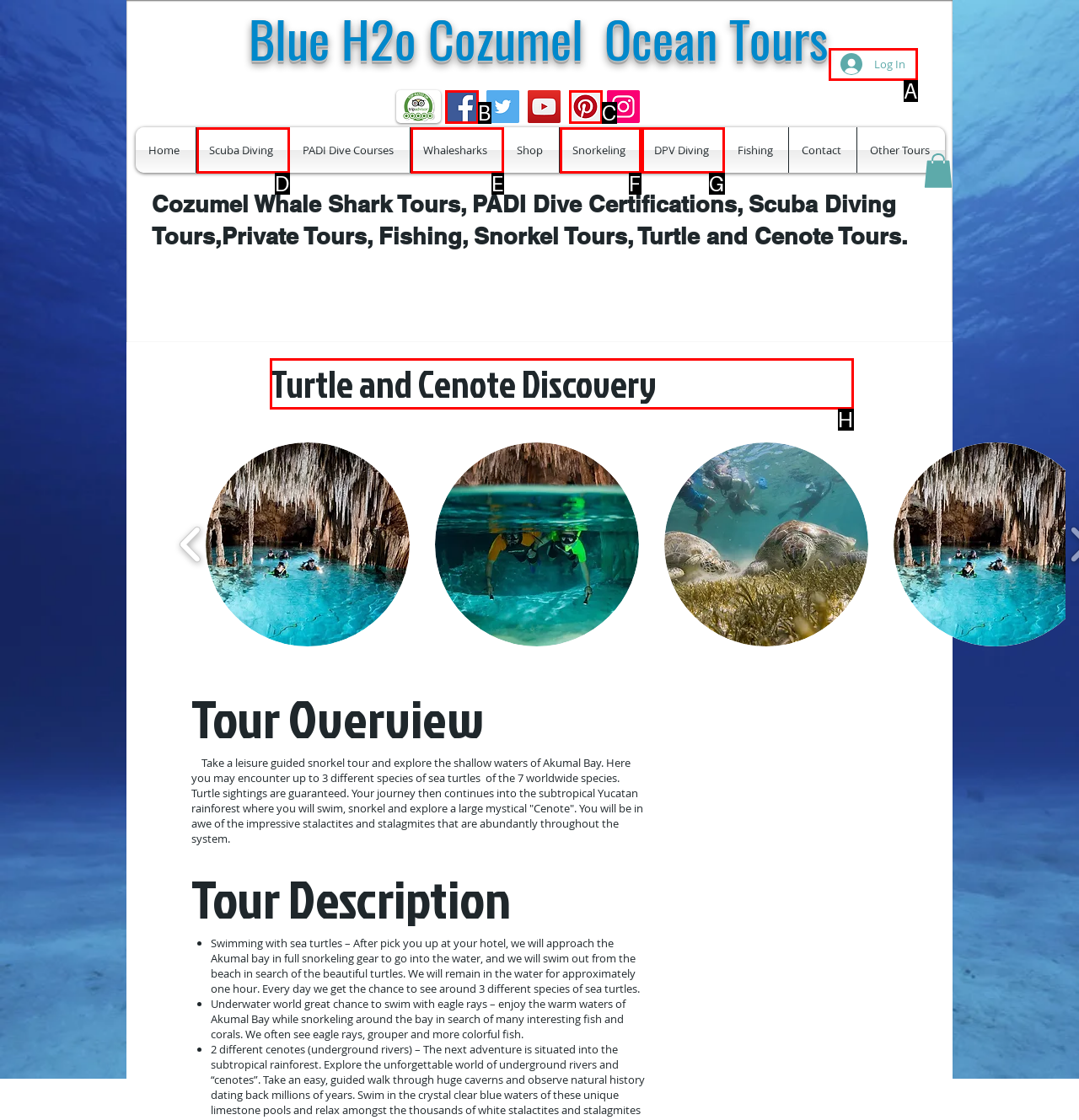To execute the task: Explore the Turtle and Cenote Discovery tour, which one of the highlighted HTML elements should be clicked? Answer with the option's letter from the choices provided.

H